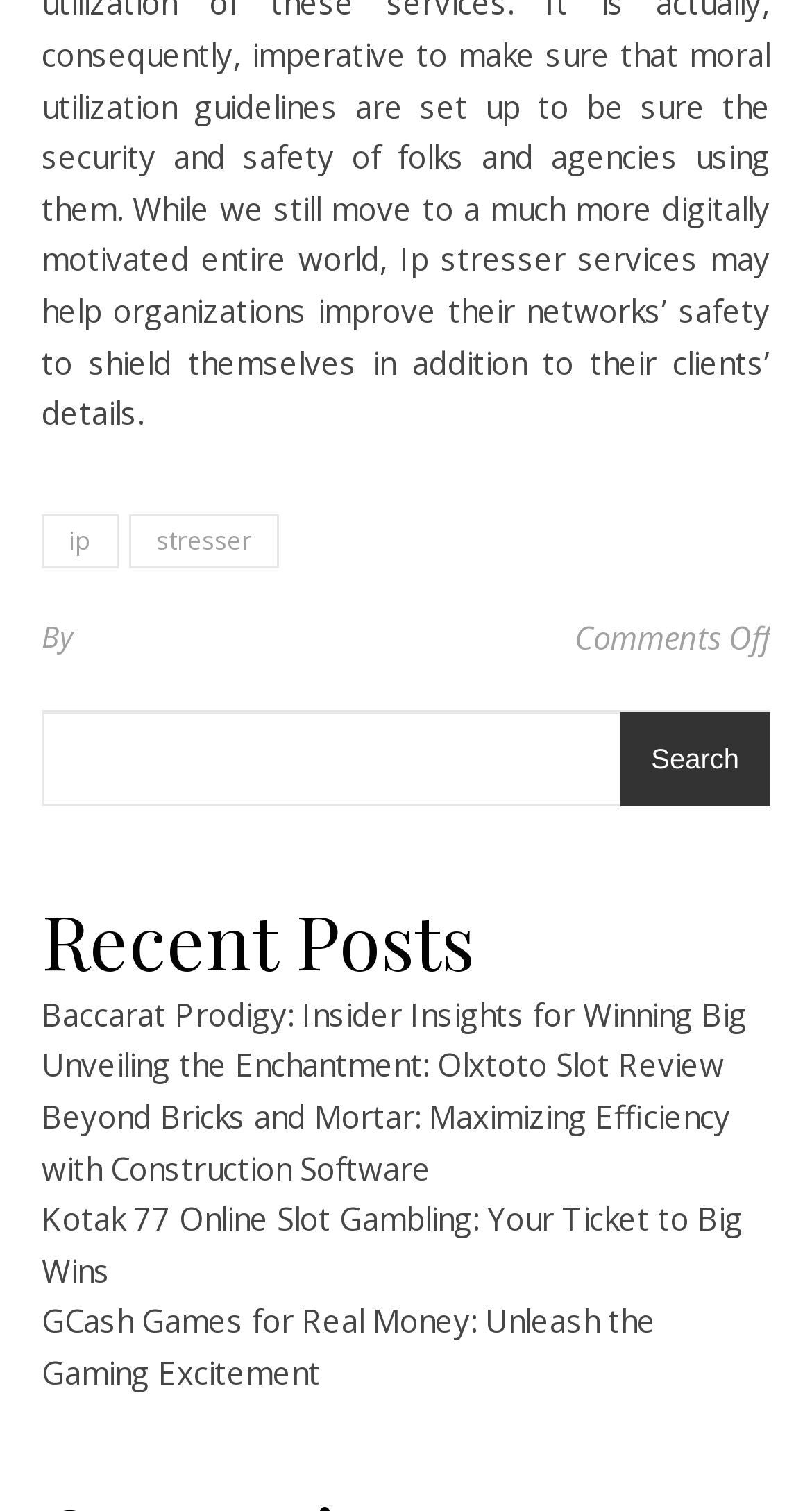Find the bounding box coordinates for the area that must be clicked to perform this action: "Search for something".

[0.051, 0.471, 0.949, 0.533]